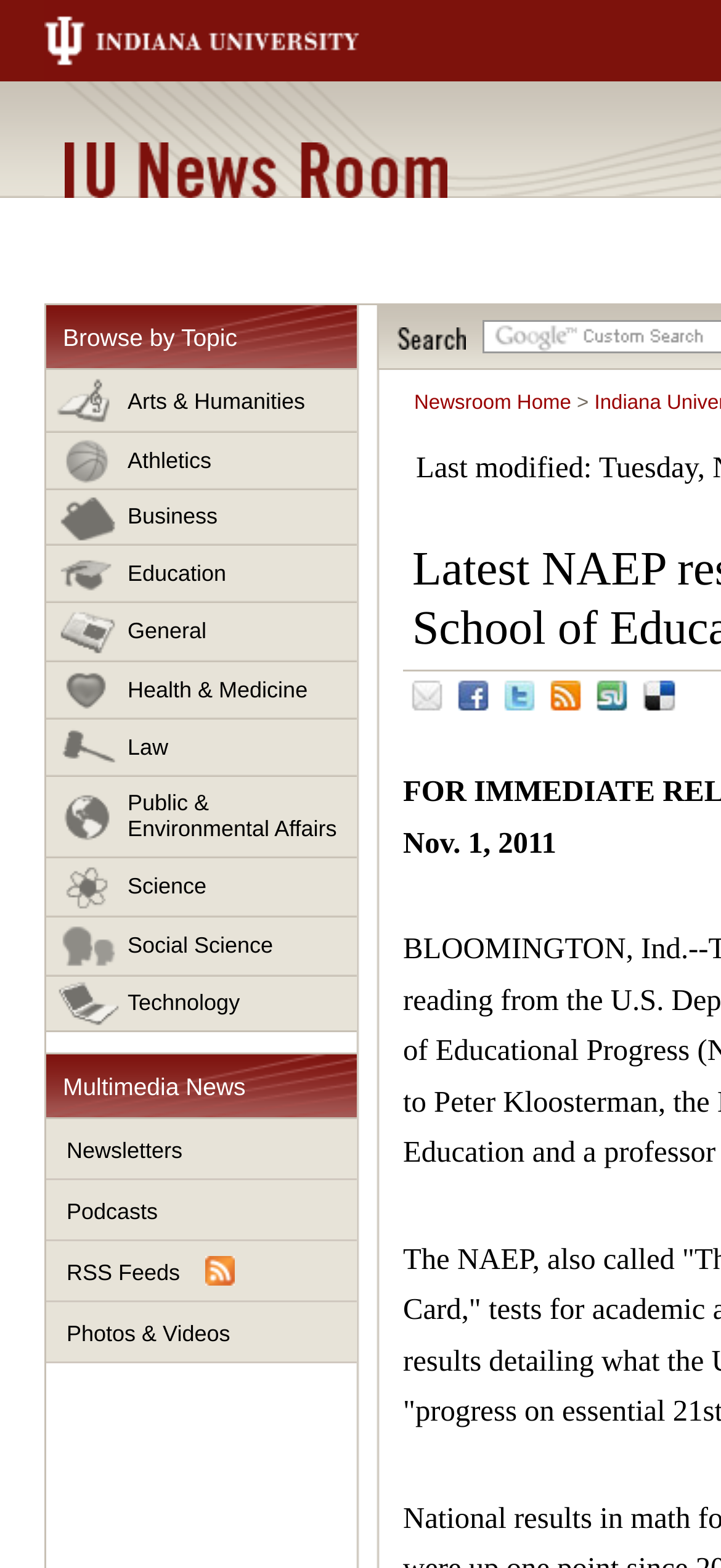What is the date of the news article?
By examining the image, provide a one-word or phrase answer.

Nov. 1, 2011